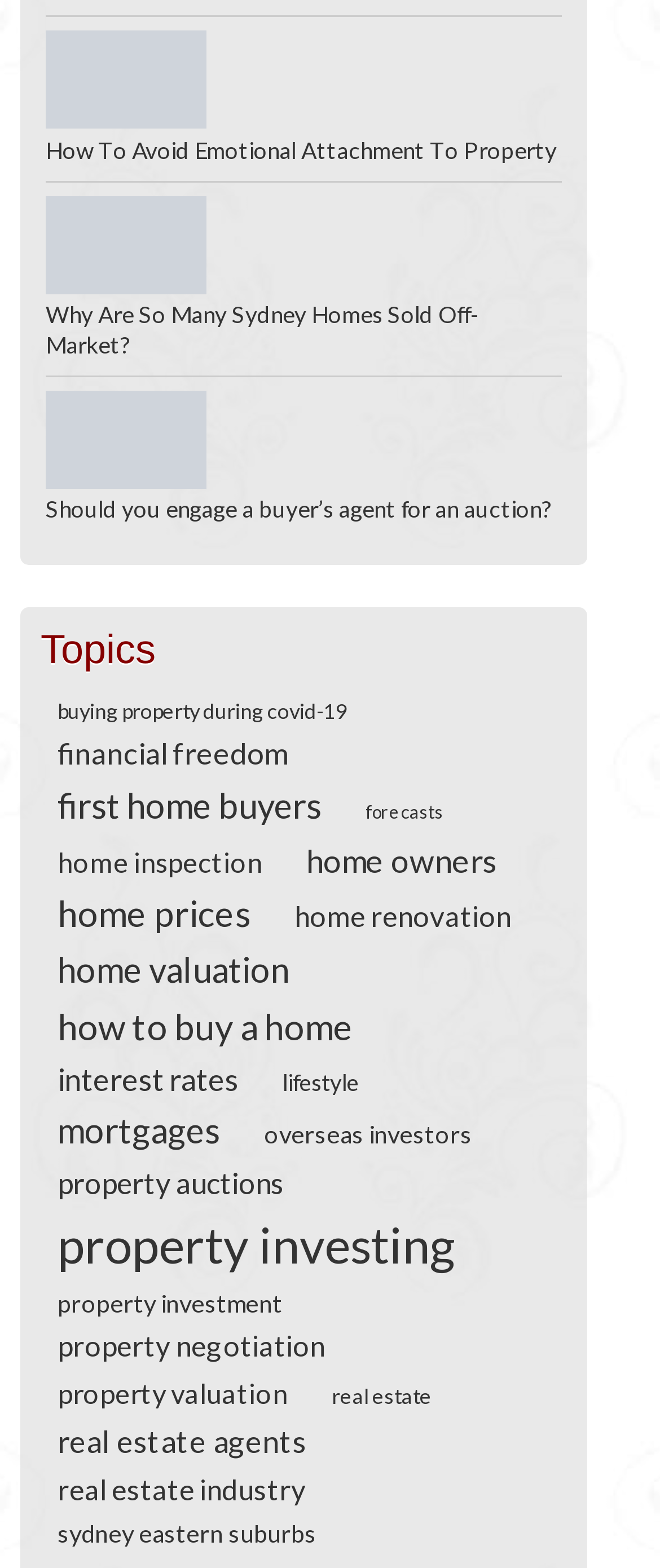How many articles are related to 'property investing'?
From the image, respond using a single word or phrase.

186